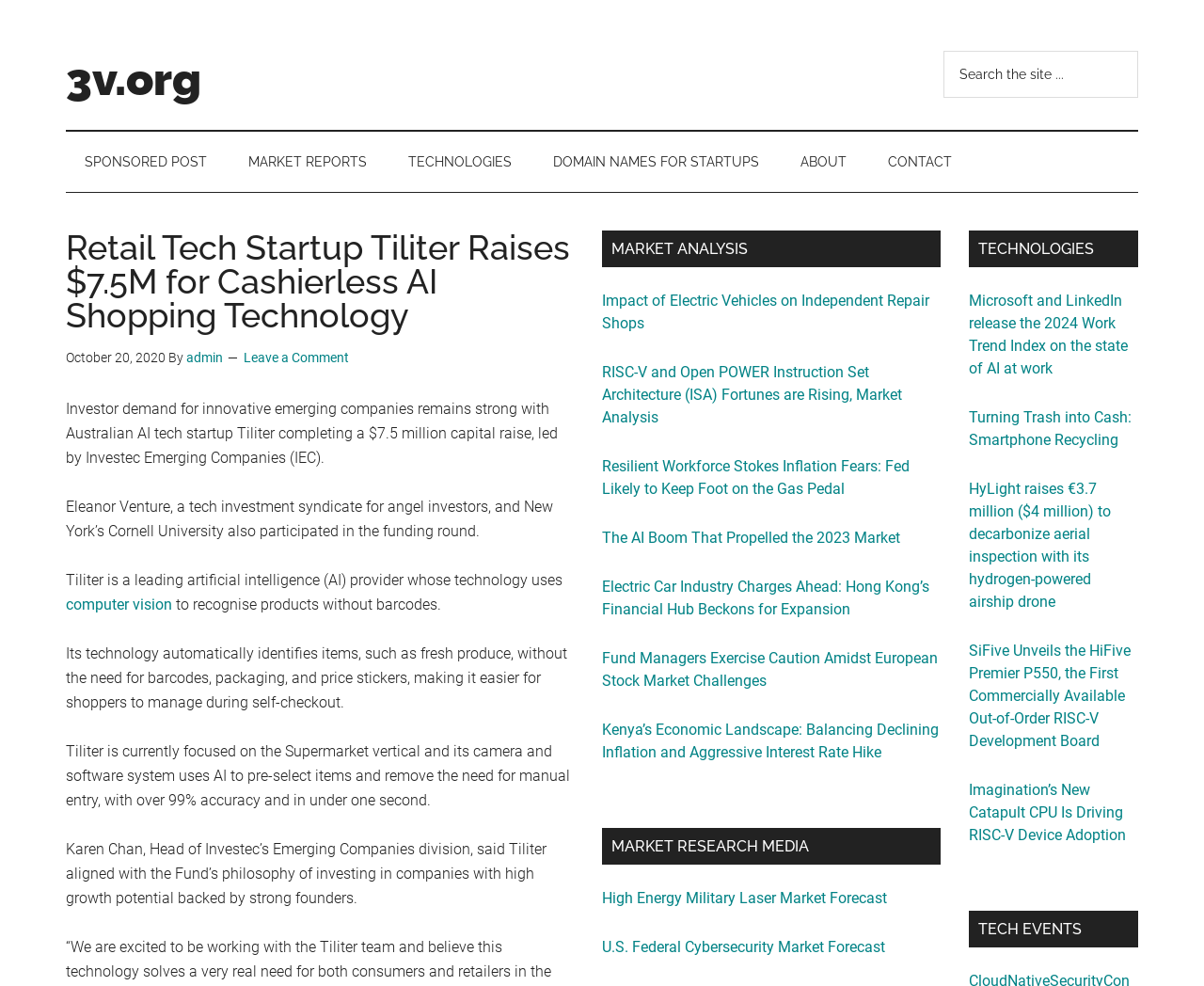Provide the bounding box coordinates of the HTML element this sentence describes: "Support".

None